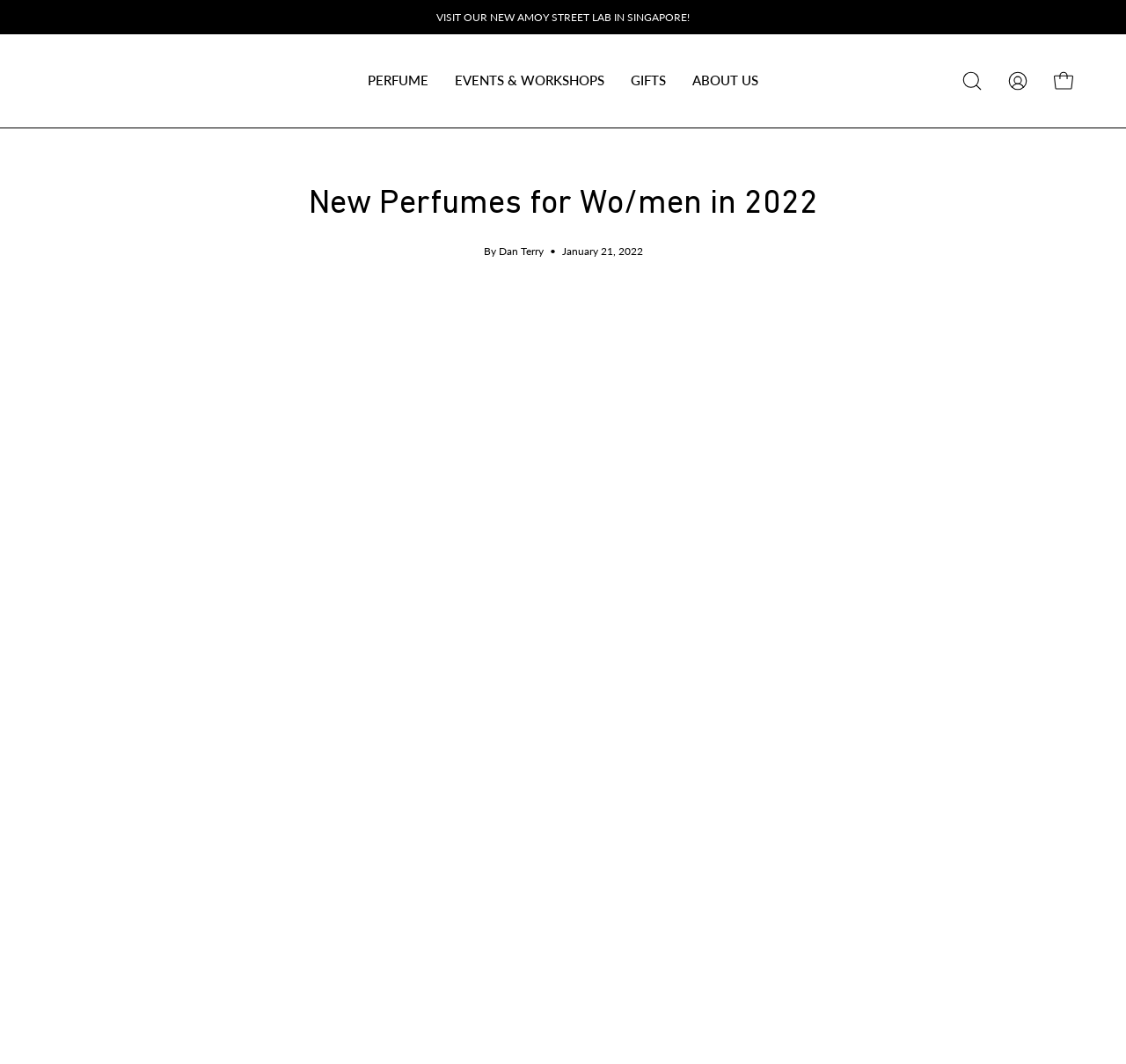How many sections are there in the header?
Answer with a single word or short phrase according to what you see in the image.

3